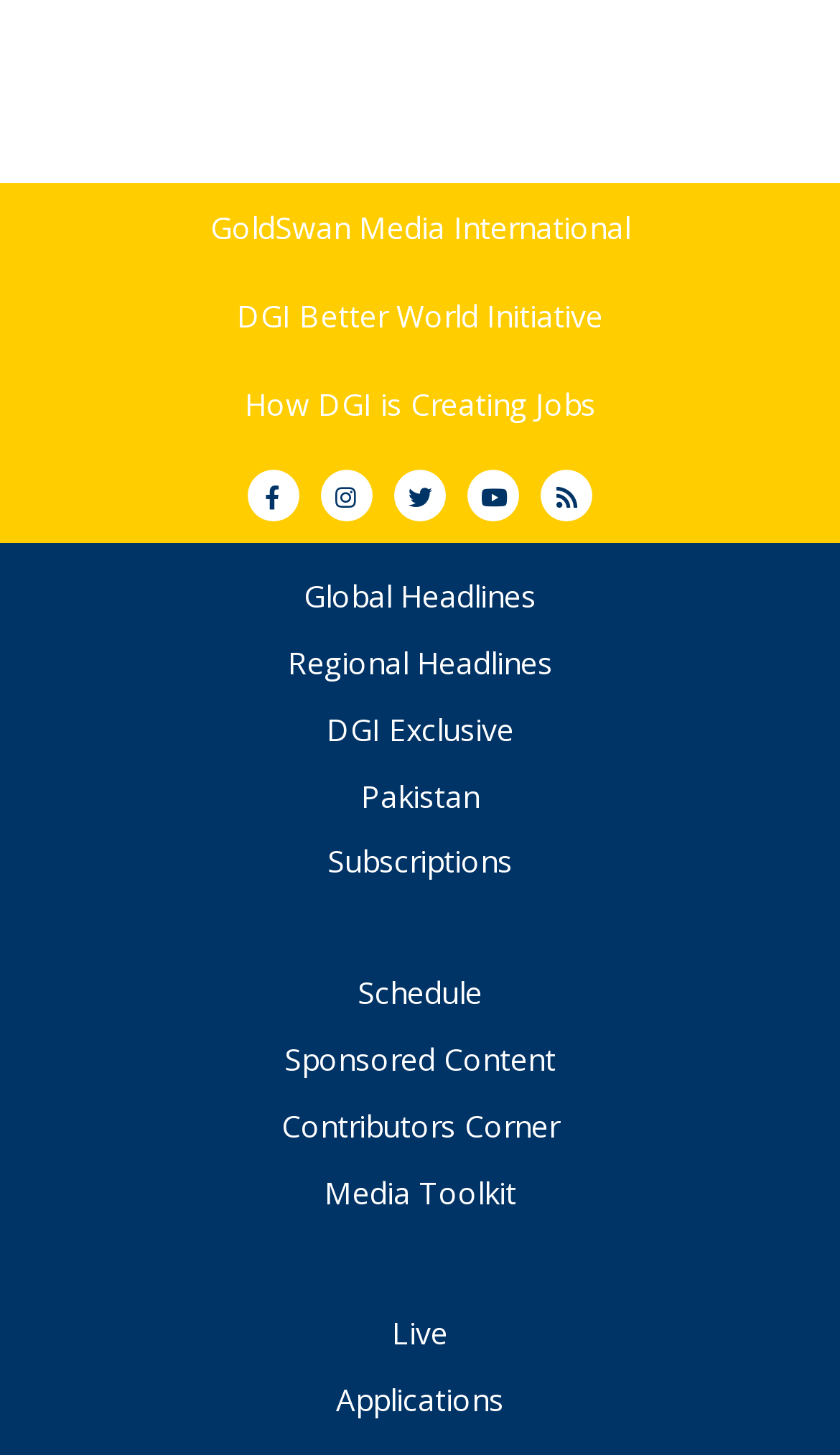How many social media links are available?
Provide a concise answer using a single word or phrase based on the image.

5